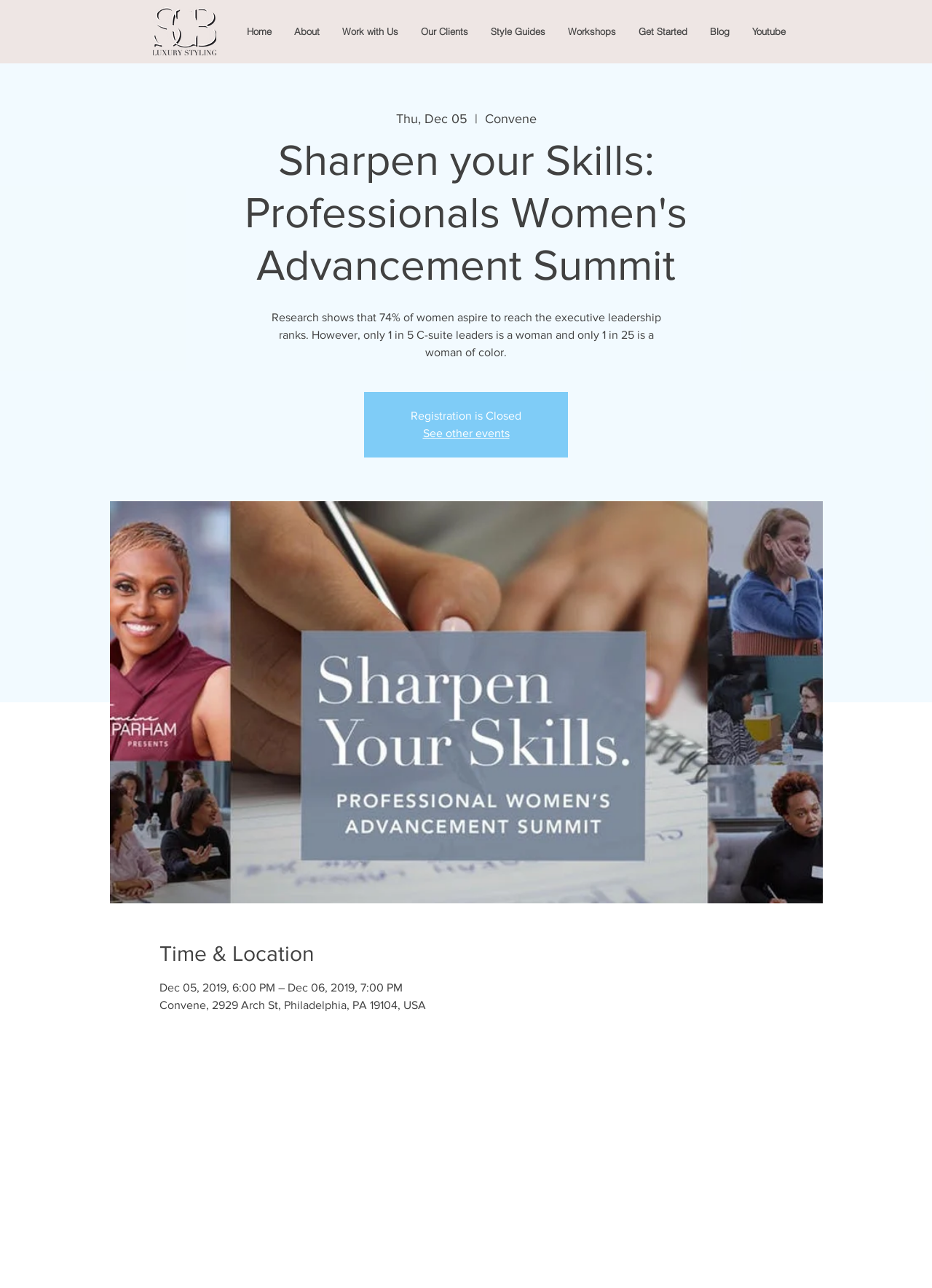Identify the bounding box coordinates of the region that should be clicked to execute the following instruction: "Go to the Youtube channel".

[0.795, 0.016, 0.855, 0.032]